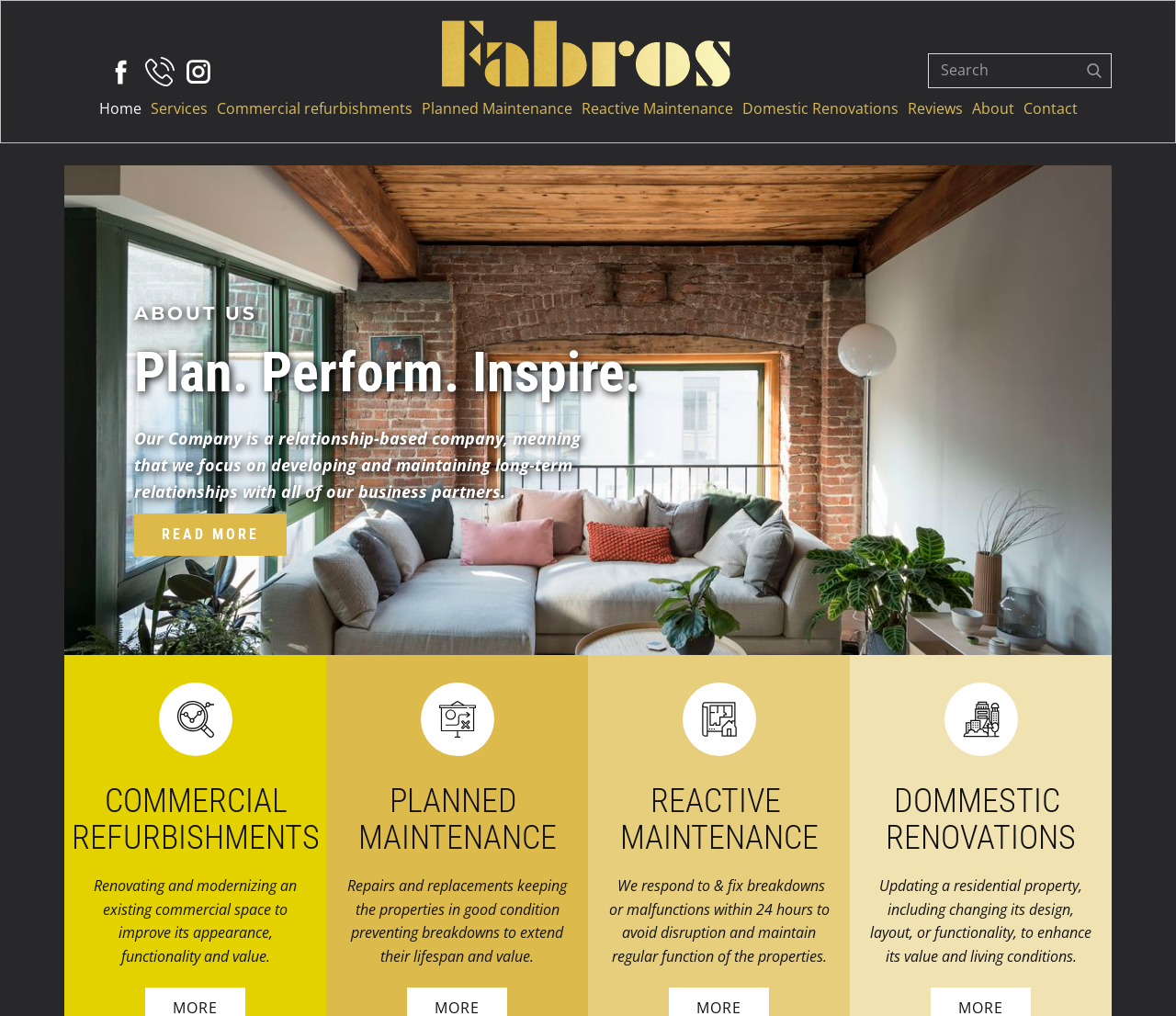Write an extensive caption that covers every aspect of the webpage.

The webpage is titled "Home" and has a prominent link at the top center with an accompanying image. To the top right, there is a button with an image inside. A search box is located to the right of the link, allowing users to search for content on the page.

Below the search box, there are three social media links, namely Facebook, Twitter, and Instagram, each accompanied by an image. A navigation menu is situated below these links, with options including "Home", "About", and "Contact".

The main content of the page is divided into sections, each with a heading. The first section is titled "ABOUT US" and features a brief description of the company's focus on building long-term relationships with business partners. There is a "READ MORE" link below this section.

The next sections are dedicated to the company's services, including "COMMERCIAL REFURBISHMENTS", "PLANNED MAINTENANCE", "REACTIVE MAINTENANCE", and "DOMESTIC RENOVATIONS". Each section has a brief description of the service and an accompanying image. The images are positioned to the right of the corresponding text.

There are a total of five images on the page, excluding the social media icons and the image accompanying the top link. The page also features several headings and blocks of text, which are organized in a clear and readable manner.